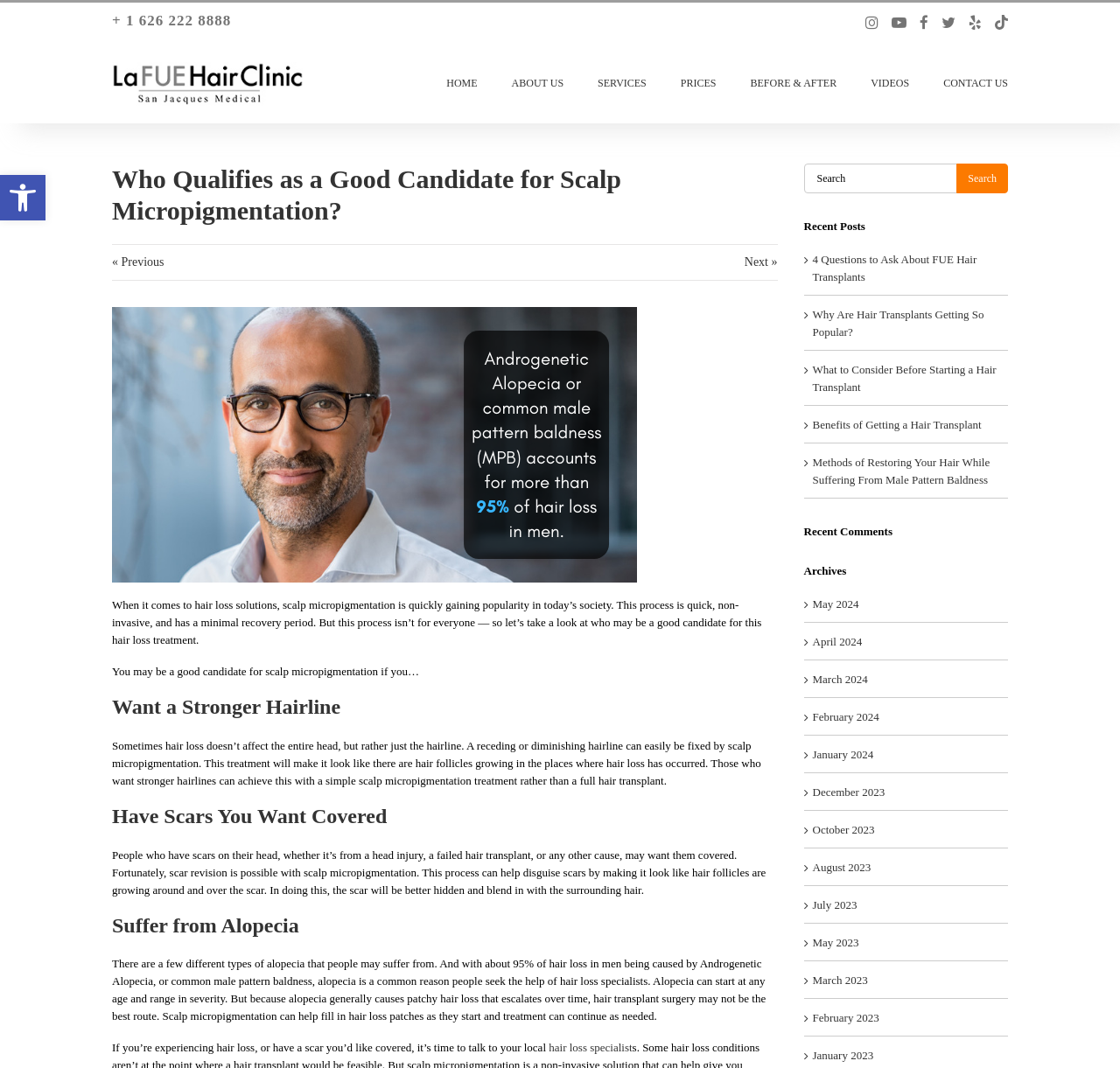What is the name of the hair clinic?
Please provide a comprehensive answer based on the information in the image.

I found the name of the hair clinic by looking at the top of the webpage, where it is written as 'LA FUE Hair Clinic – Los Angeles FUE Hair Transplant Clinic'.